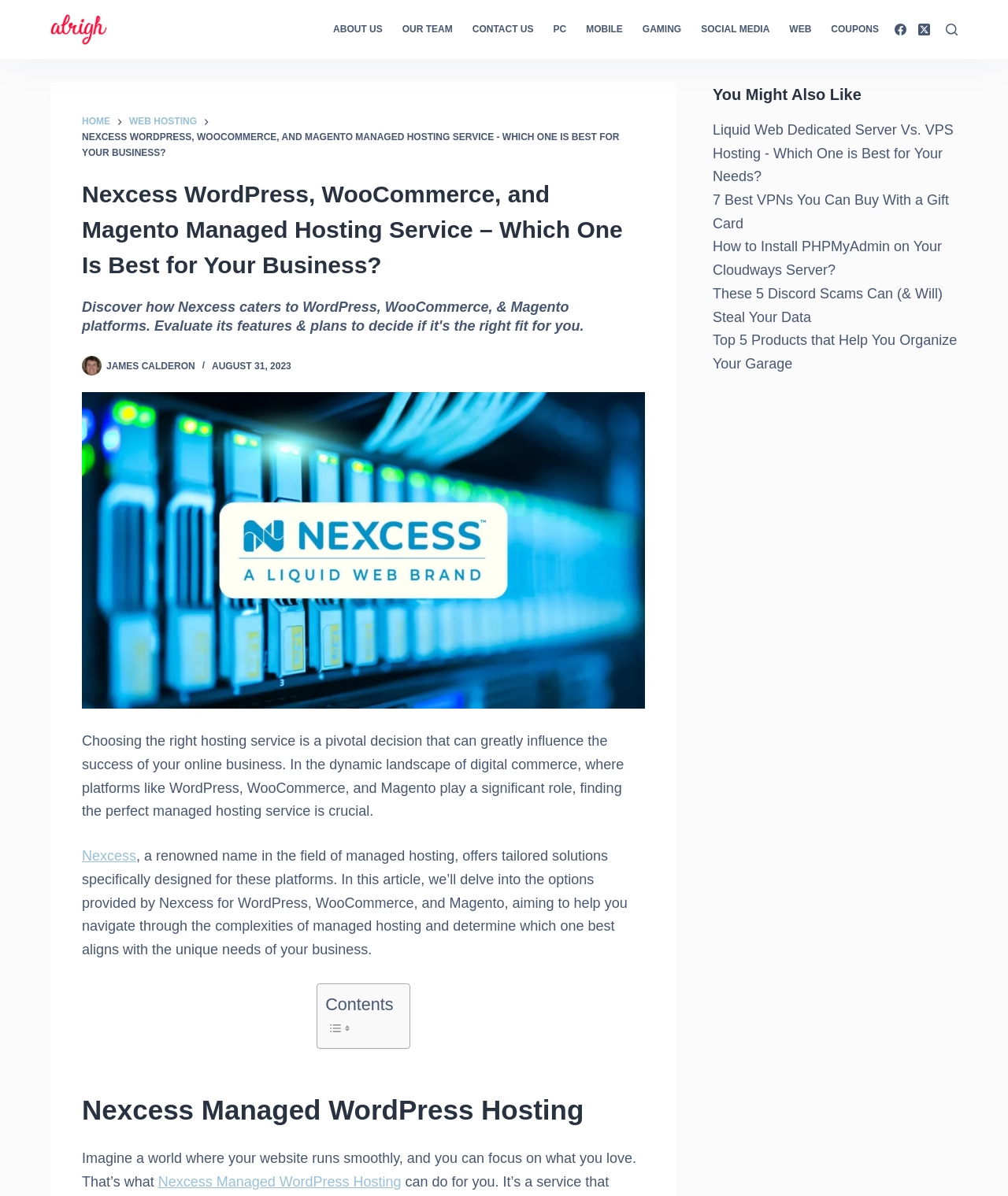What is the main title displayed on this webpage?

Nexcess WordPress, WooCommerce, and Magento Managed Hosting Service – Which One Is Best for Your Business?